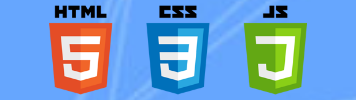Please give a one-word or short phrase response to the following question: 
What does the number 3 signify on the CSS shield?

Third level of cascading style sheets